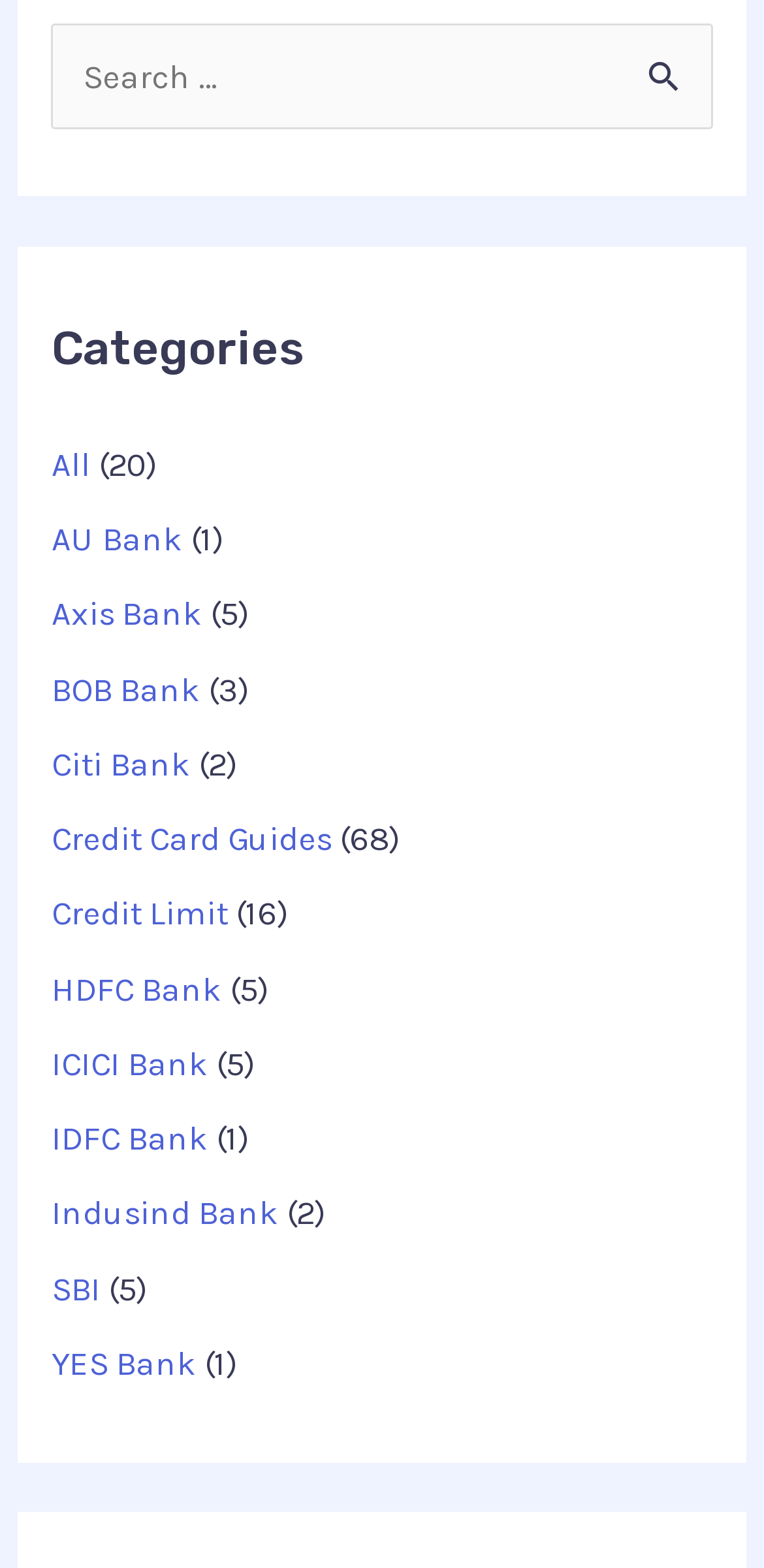Please determine the bounding box coordinates of the clickable area required to carry out the following instruction: "Go to AU Bank page". The coordinates must be four float numbers between 0 and 1, represented as [left, top, right, bottom].

[0.067, 0.331, 0.239, 0.356]